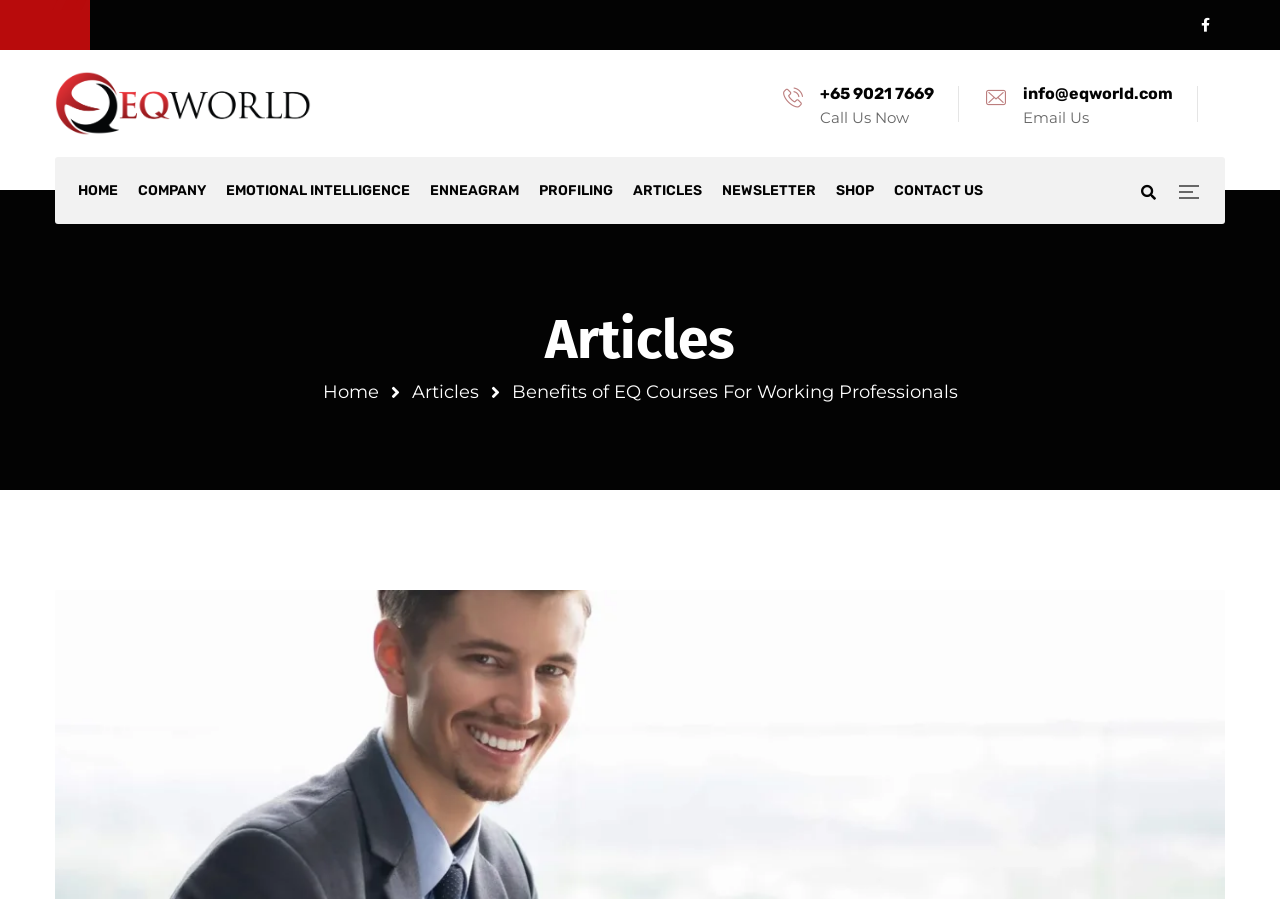What is the main heading displayed on the webpage? Please provide the text.

Benefits of EQ Courses For Working Professionals